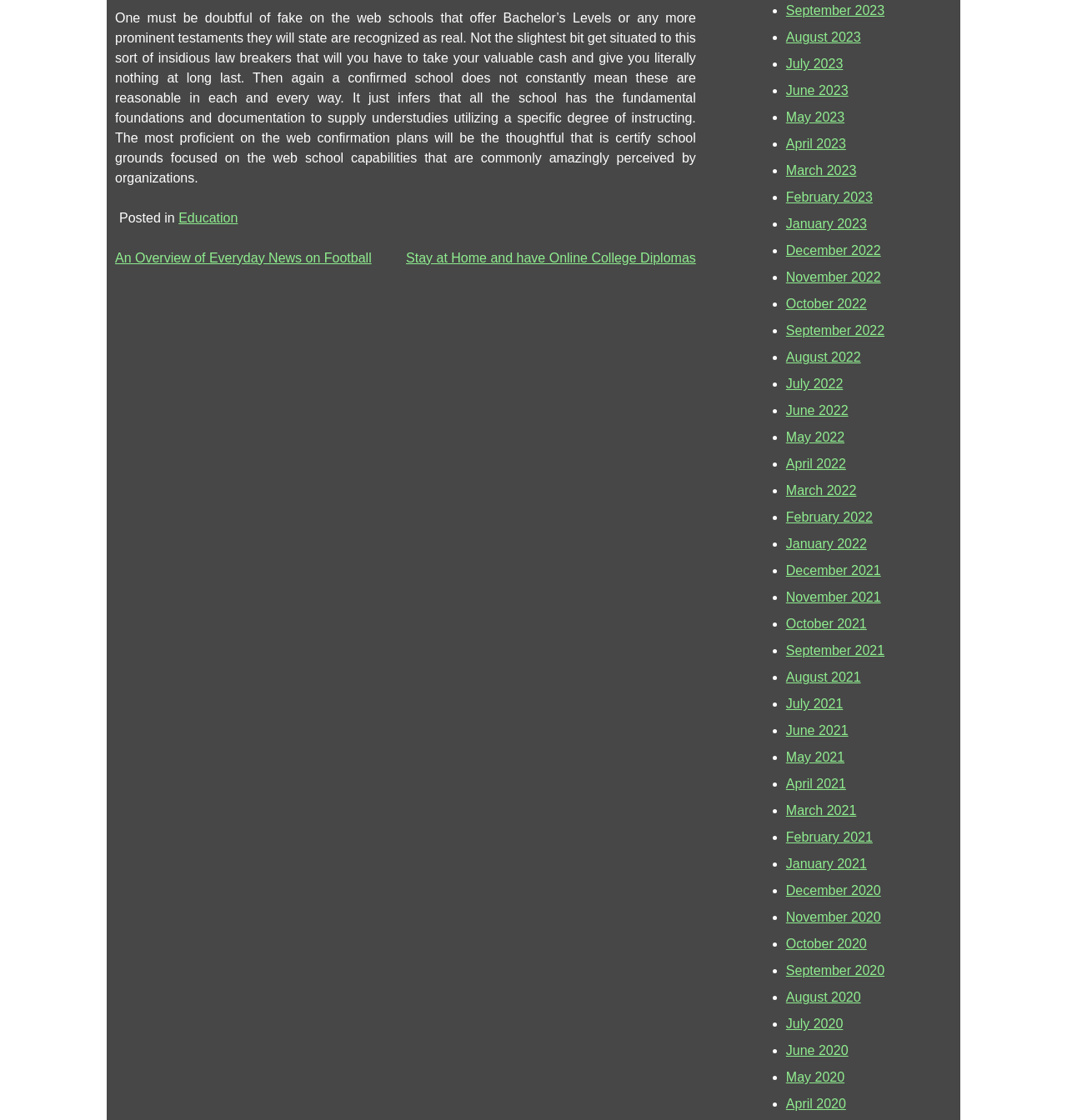Please find the bounding box coordinates of the element that needs to be clicked to perform the following instruction: "Browse 'Posts'". The bounding box coordinates should be four float numbers between 0 and 1, represented as [left, top, right, bottom].

[0.108, 0.221, 0.652, 0.239]